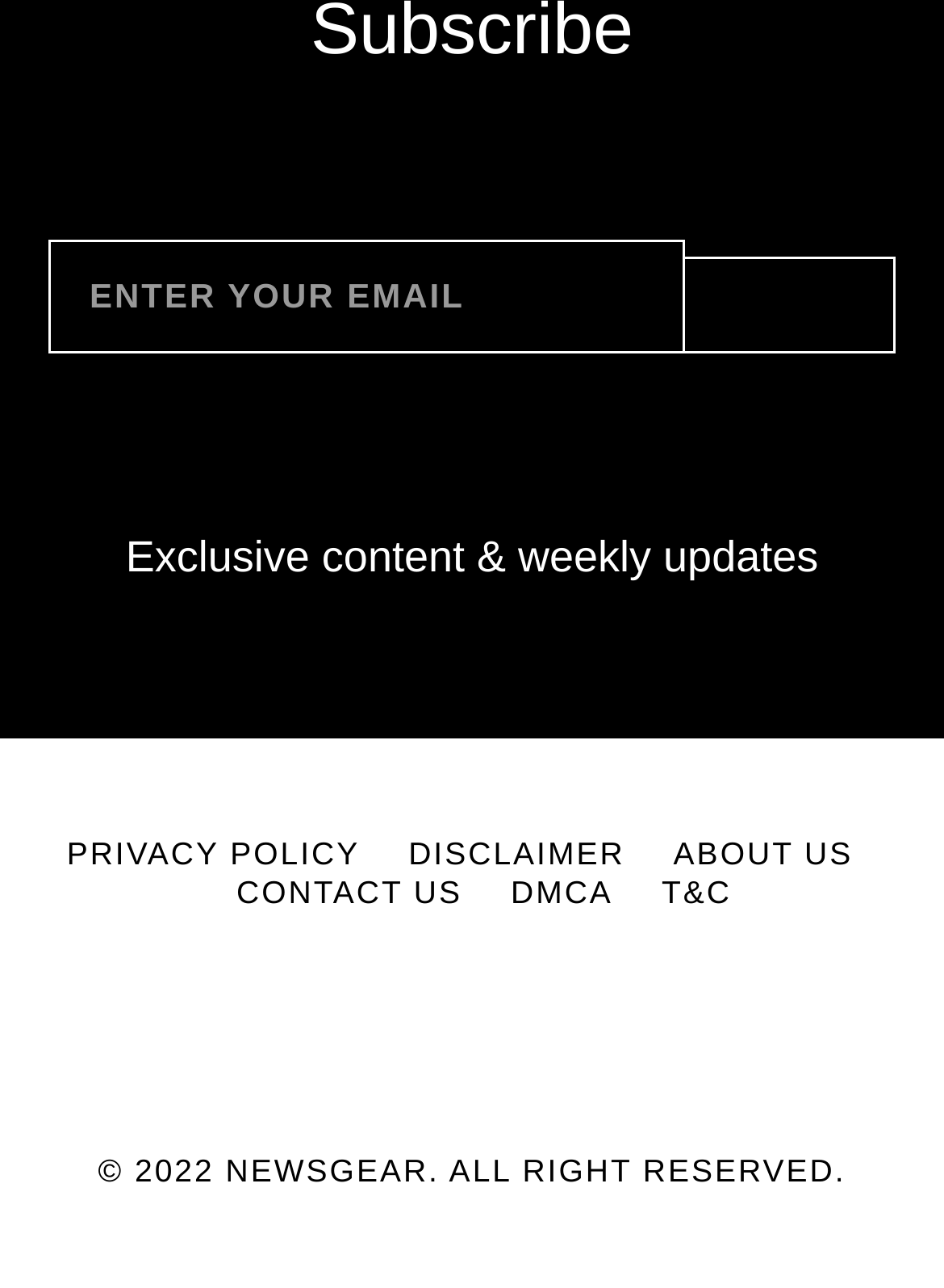Identify the bounding box coordinates of the area you need to click to perform the following instruction: "Read the article about Subaru WRX and STI".

None